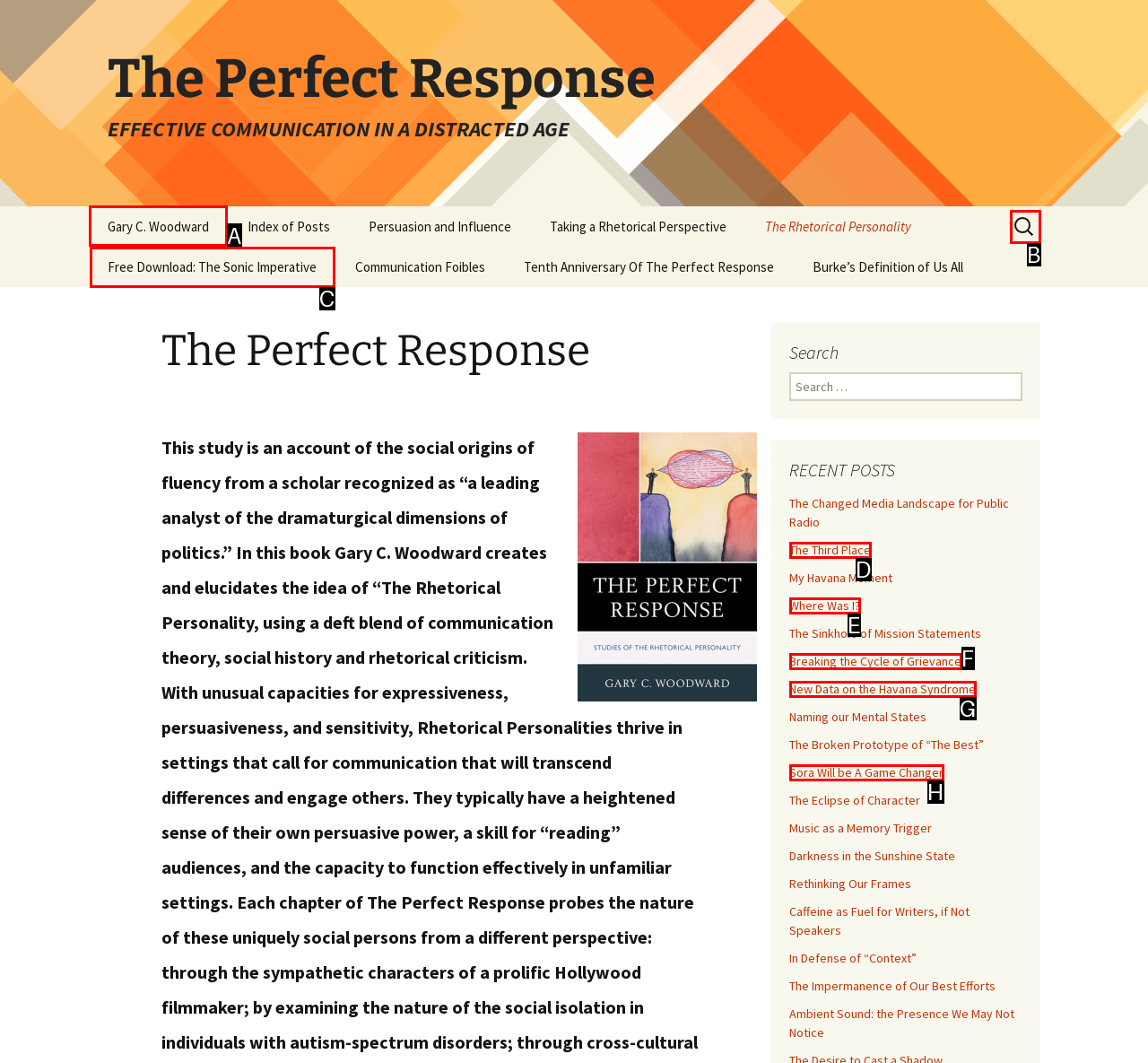Choose the letter of the option you need to click to Visit the homepage of Gary C. Woodward. Answer with the letter only.

A